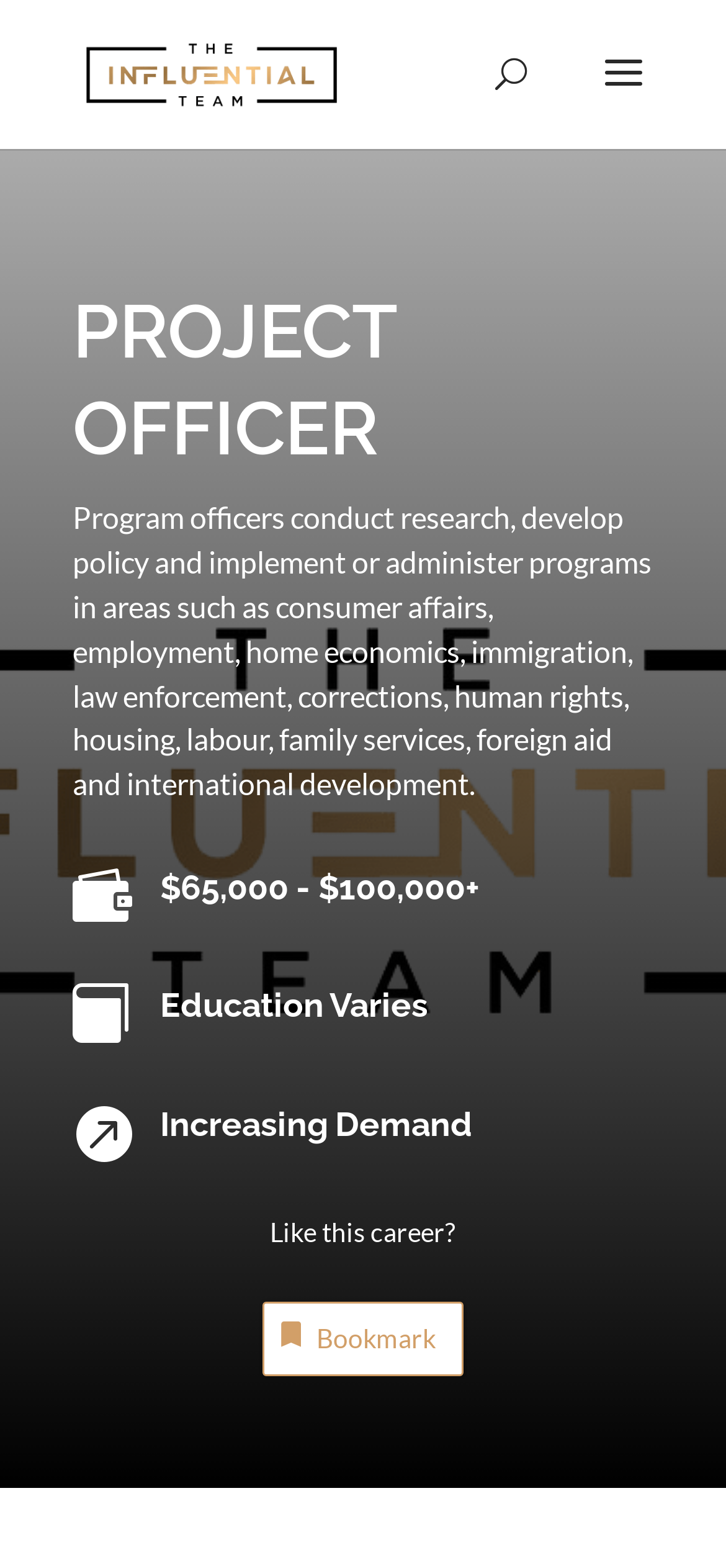Provide a thorough description of this webpage.

The webpage is about a job description for a Project Officer. At the top, there is a link to "The Influential Team" accompanied by an image with the same name, positioned at the top-left corner of the page. Below this, there is a search bar that spans across the top of the page.

The main content of the page is divided into sections. The first section has a heading "PROJECT OFFICER" in a prominent font, followed by a paragraph of text that describes the job responsibilities of a program officer. This text is positioned at the top-center of the page.

Below this, there are three tables with identical structures, each containing an icon and a heading. The first table has a heading "$65,000 - $100,000+", the second has a heading "Education Varies", and the third has a heading "Increasing Demand". These tables are positioned in a vertical column, taking up the middle section of the page.

At the bottom of the page, there are two lines of text. The first line says "Like this career?" and is positioned at the bottom-center of the page. The second line says "Bookmark" and is positioned slightly below and to the right of the first line.